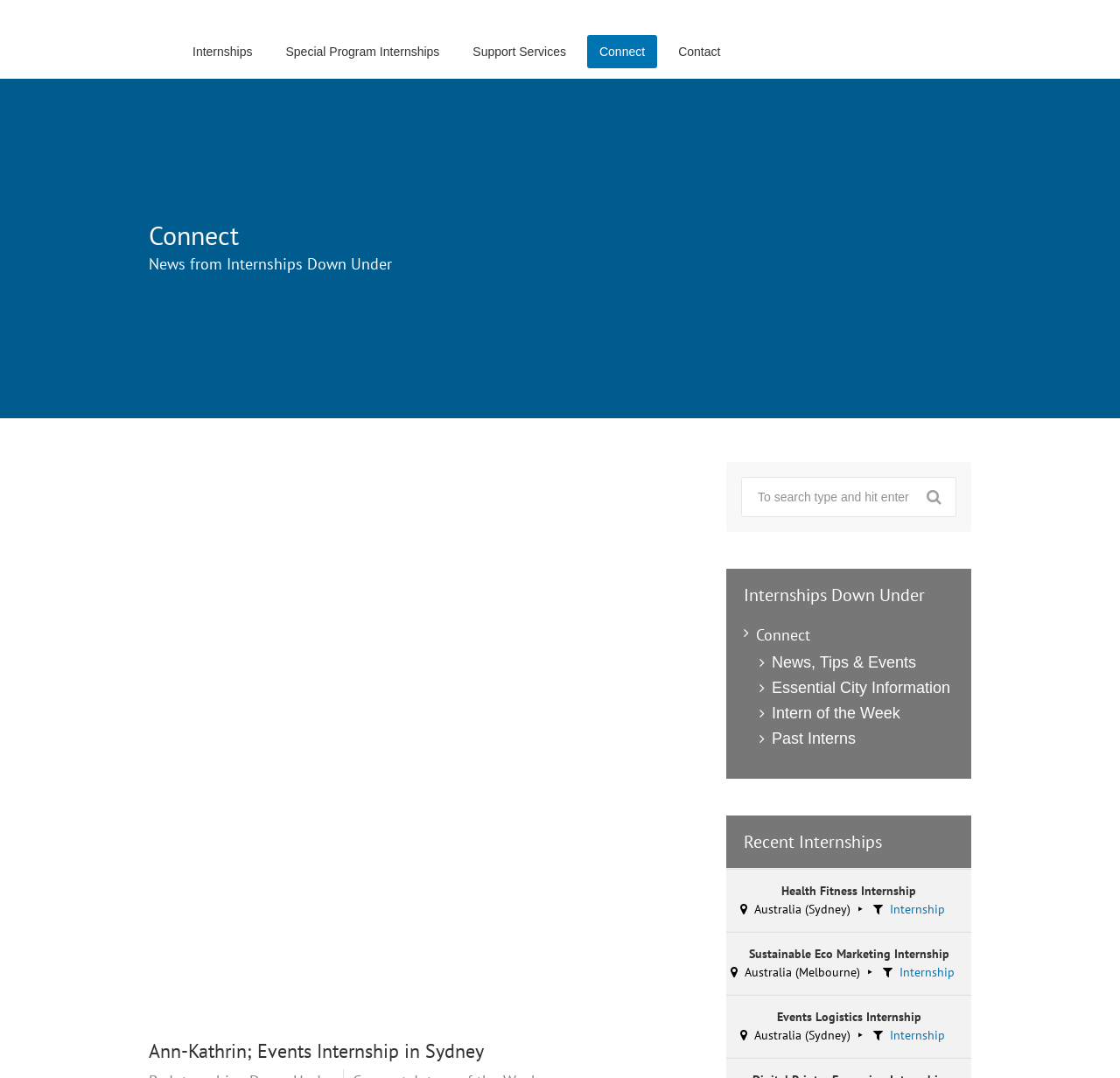Extract the heading text from the webpage.

Ann-Kathrin; Events Internship in Sydney